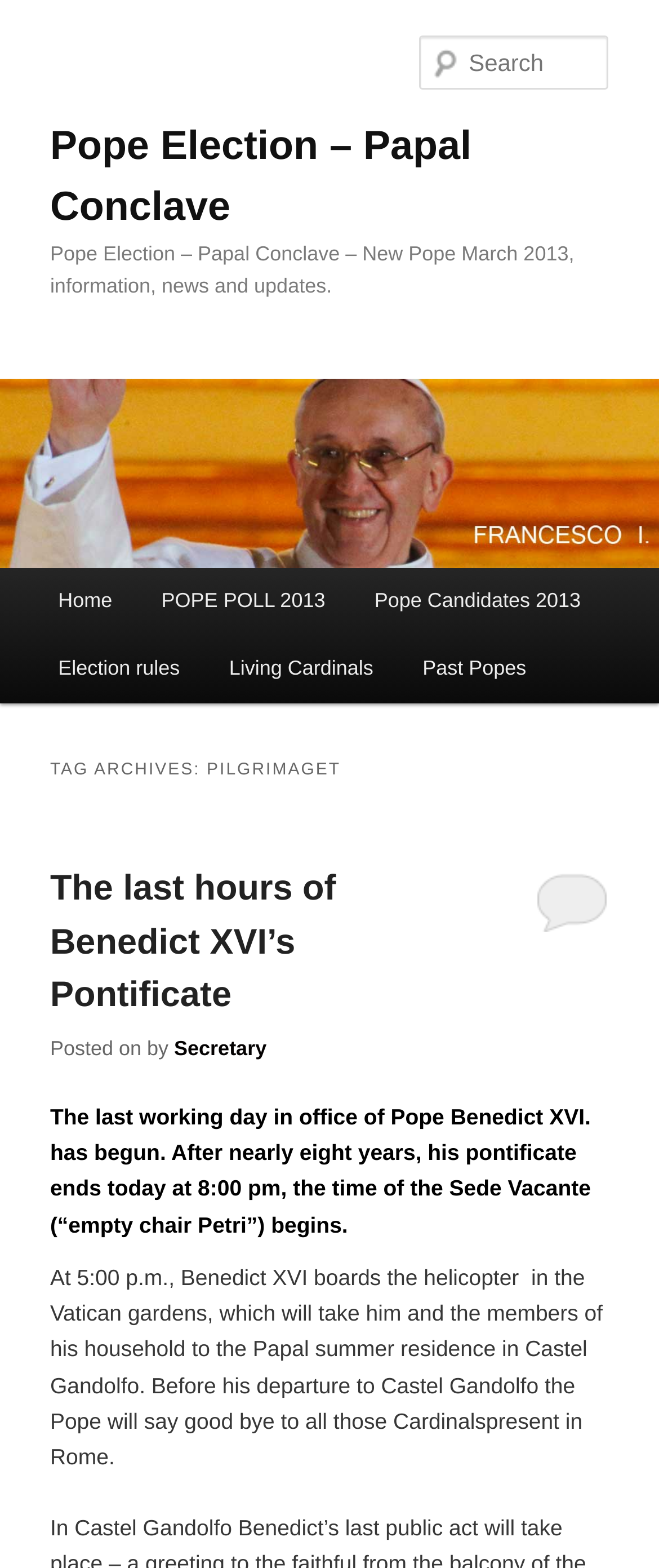Highlight the bounding box coordinates of the element you need to click to perform the following instruction: "Go to Home page."

None